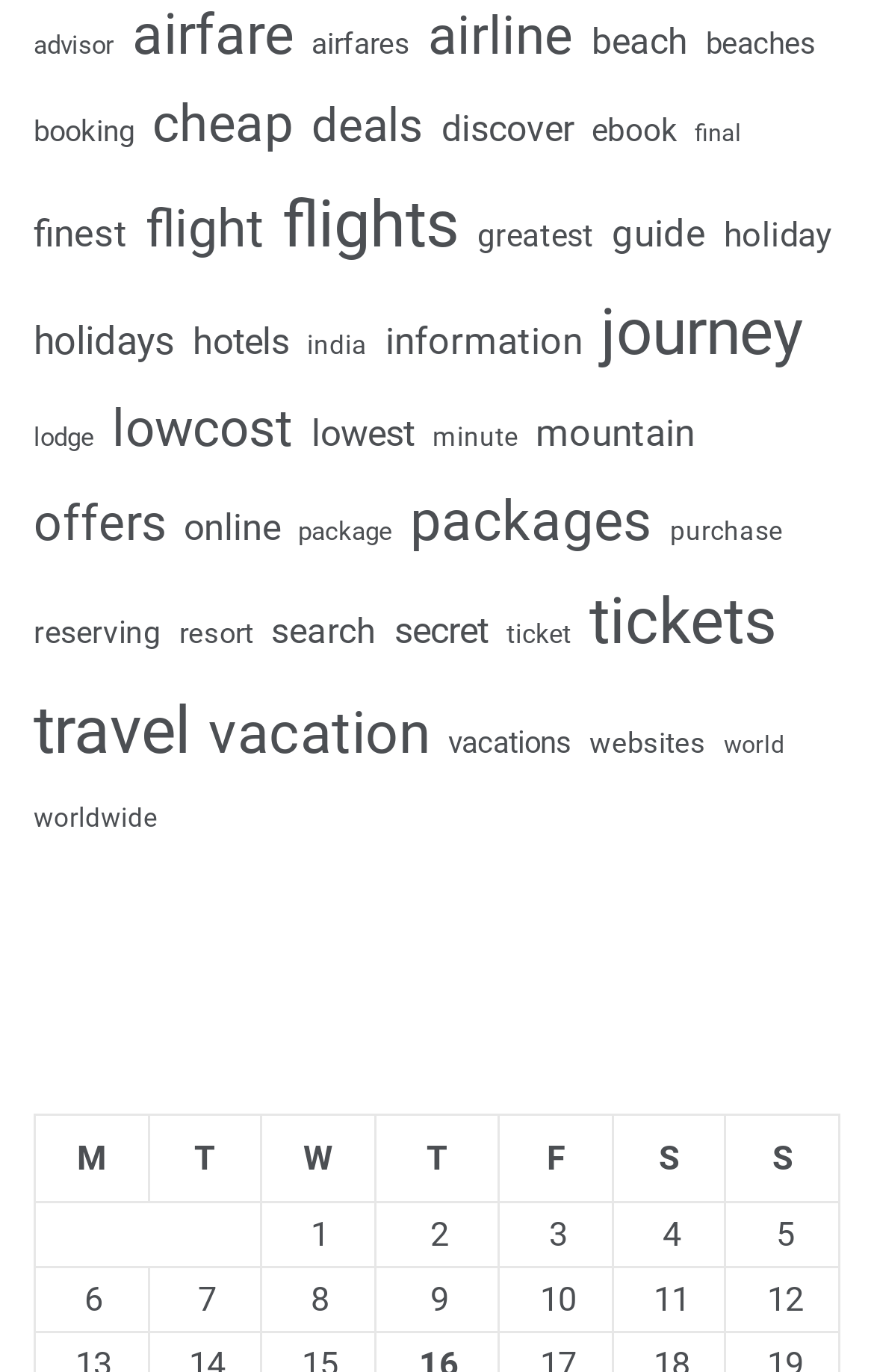Locate the bounding box coordinates of the clickable region necessary to complete the following instruction: "go to airfare page". Provide the coordinates in the format of four float numbers between 0 and 1, i.e., [left, top, right, bottom].

[0.151, 0.001, 0.336, 0.048]